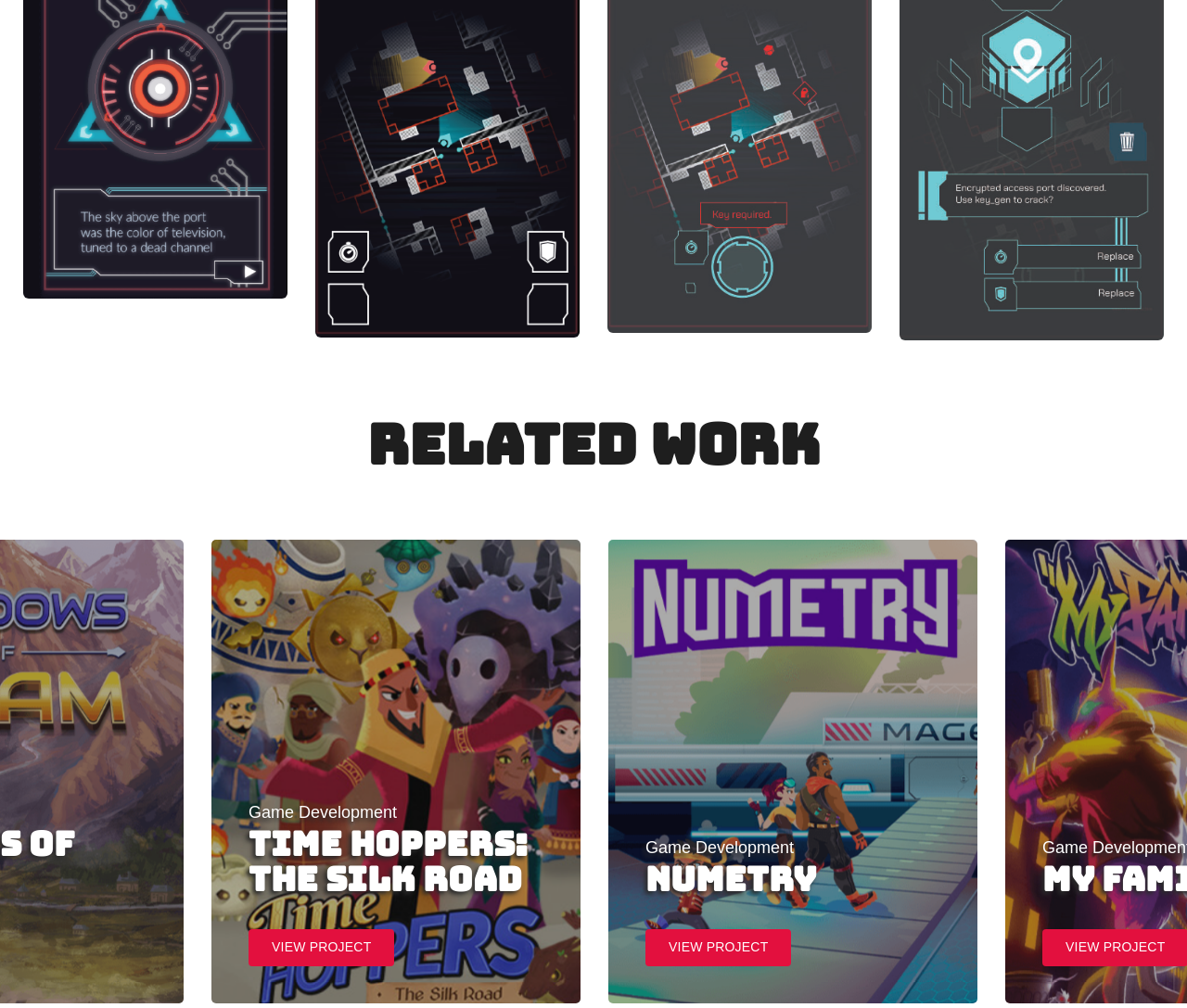Use a single word or phrase to answer the following:
How many VIEW PROJECT links are there?

2